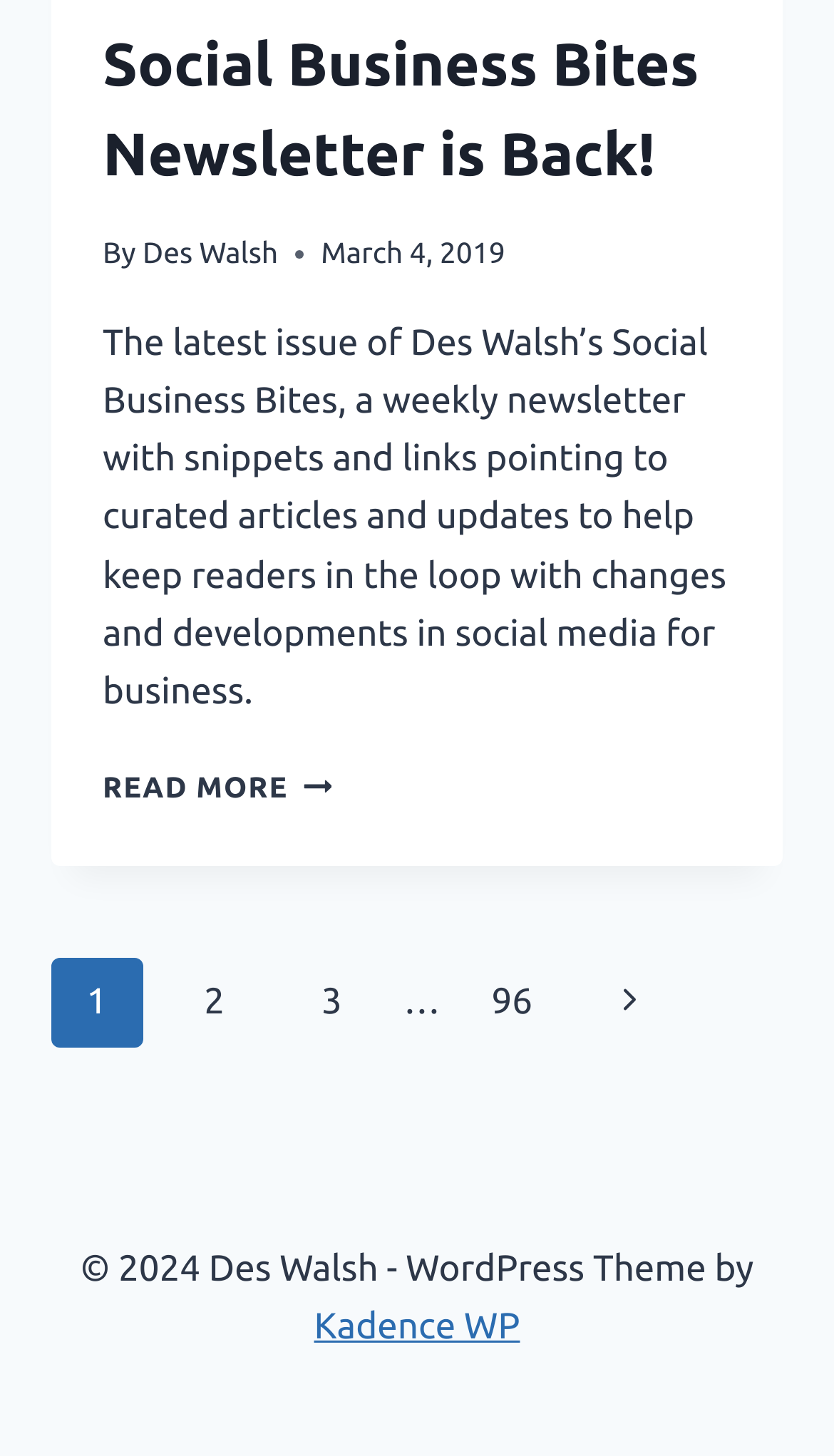Find the bounding box coordinates for the area you need to click to carry out the instruction: "read more about social business bites newsletter". The coordinates should be four float numbers between 0 and 1, indicated as [left, top, right, bottom].

[0.123, 0.529, 0.398, 0.552]